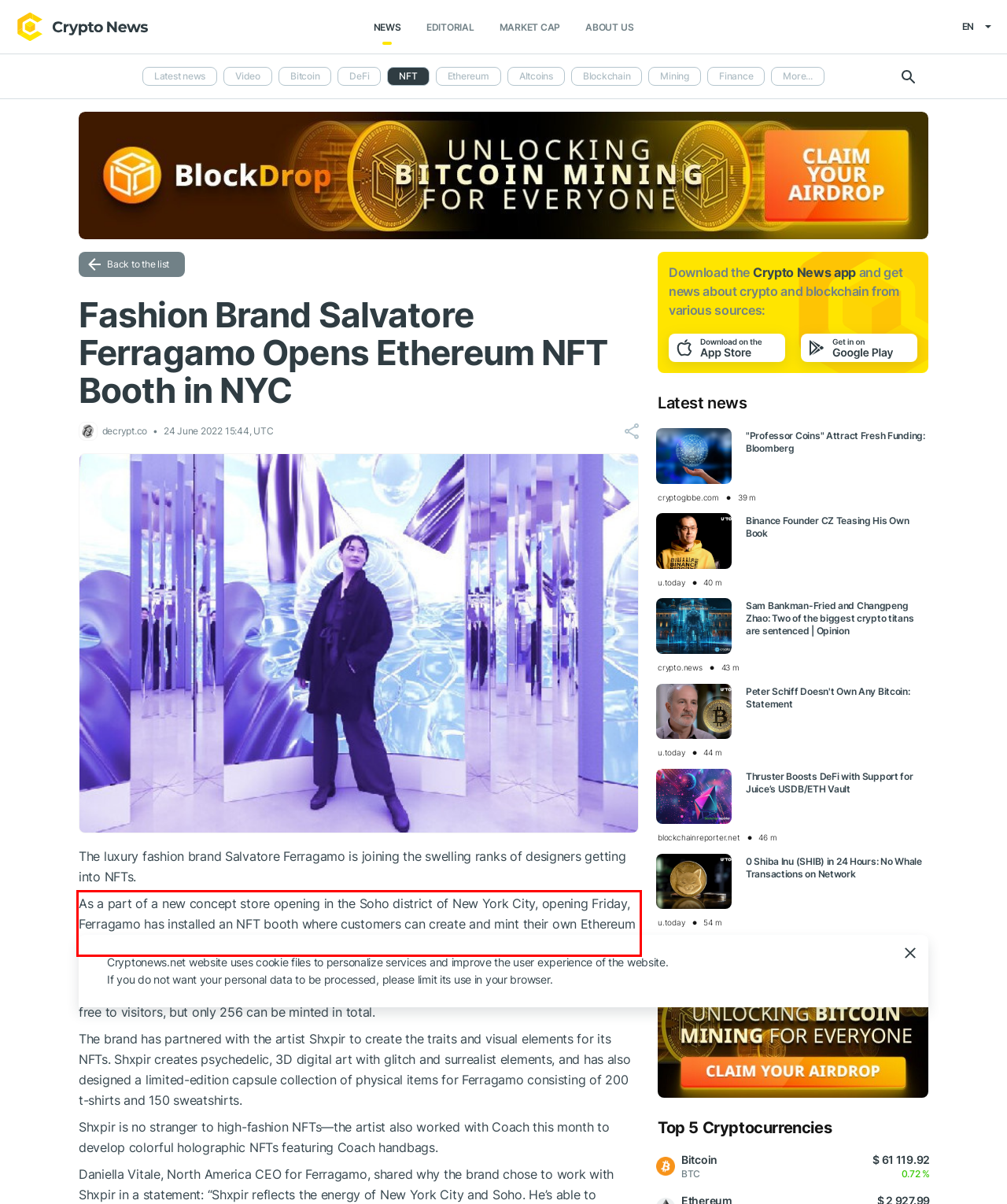Please recognize and transcribe the text located inside the red bounding box in the webpage image.

As a part of a new concept store opening in the Soho district of New York City, opening Friday, Ferragamo has installed an NFT booth where customers can create and mint their own Ethereum NFTs from a menu of traits.